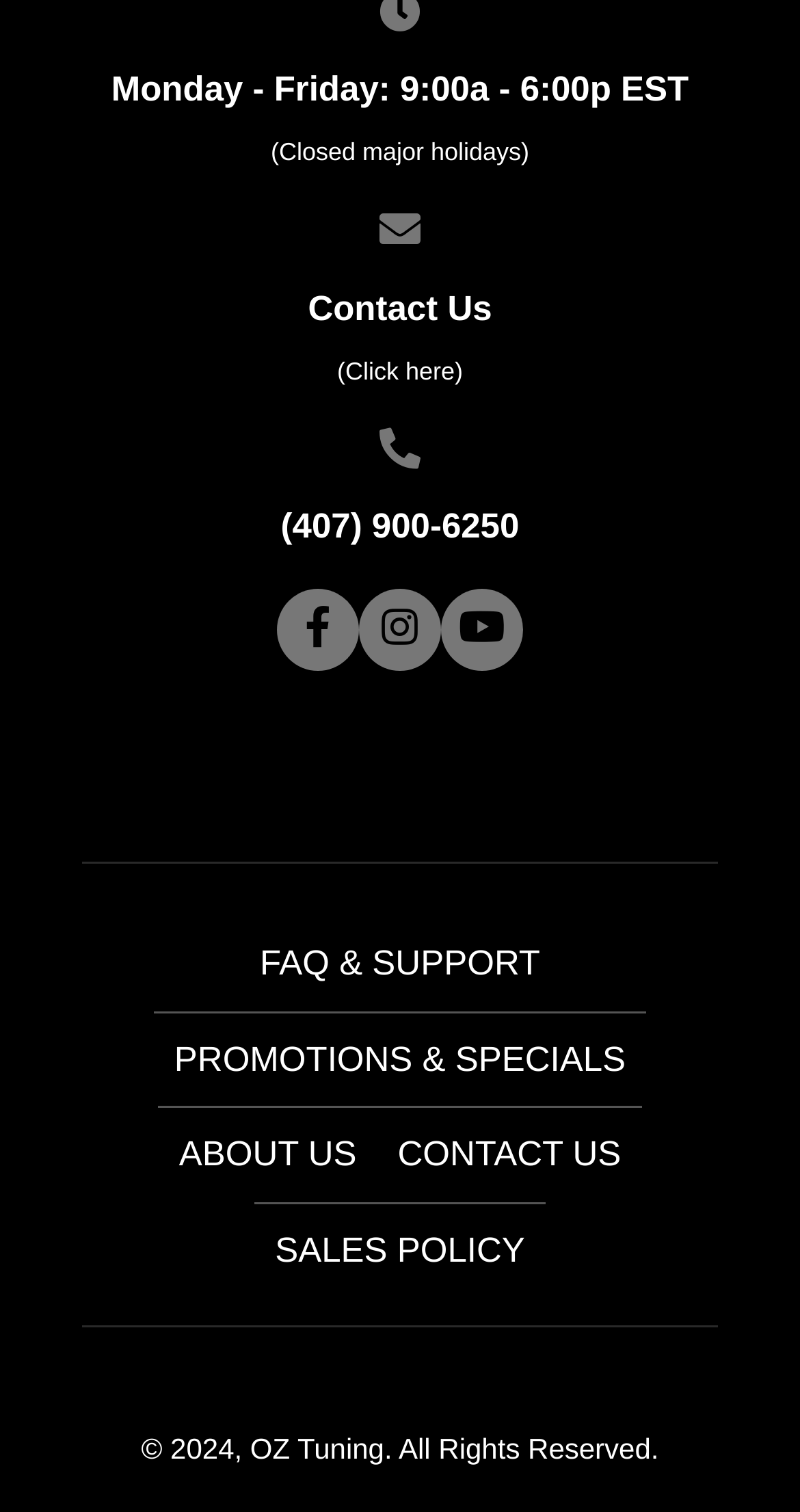Find the bounding box coordinates of the UI element according to this description: "FAQ & Support".

[0.299, 0.607, 0.701, 0.669]